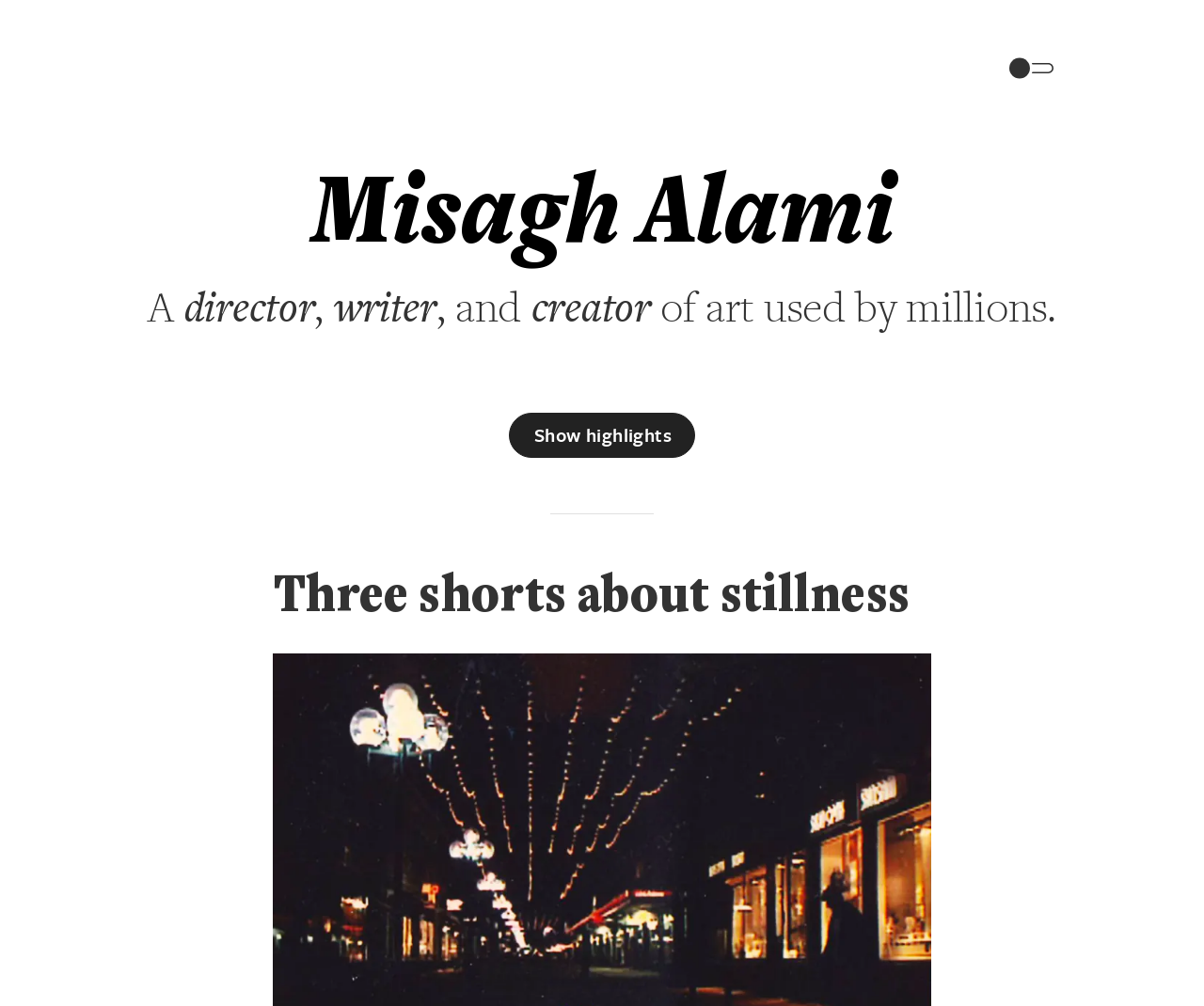Utilize the details in the image to give a detailed response to the question: What is the purpose of the 'Show highlights' button?

The 'Show highlights' button is likely used to display highlights or important parts of the content related to Misagh Alami's work, but the exact purpose can only be determined by clicking the button.